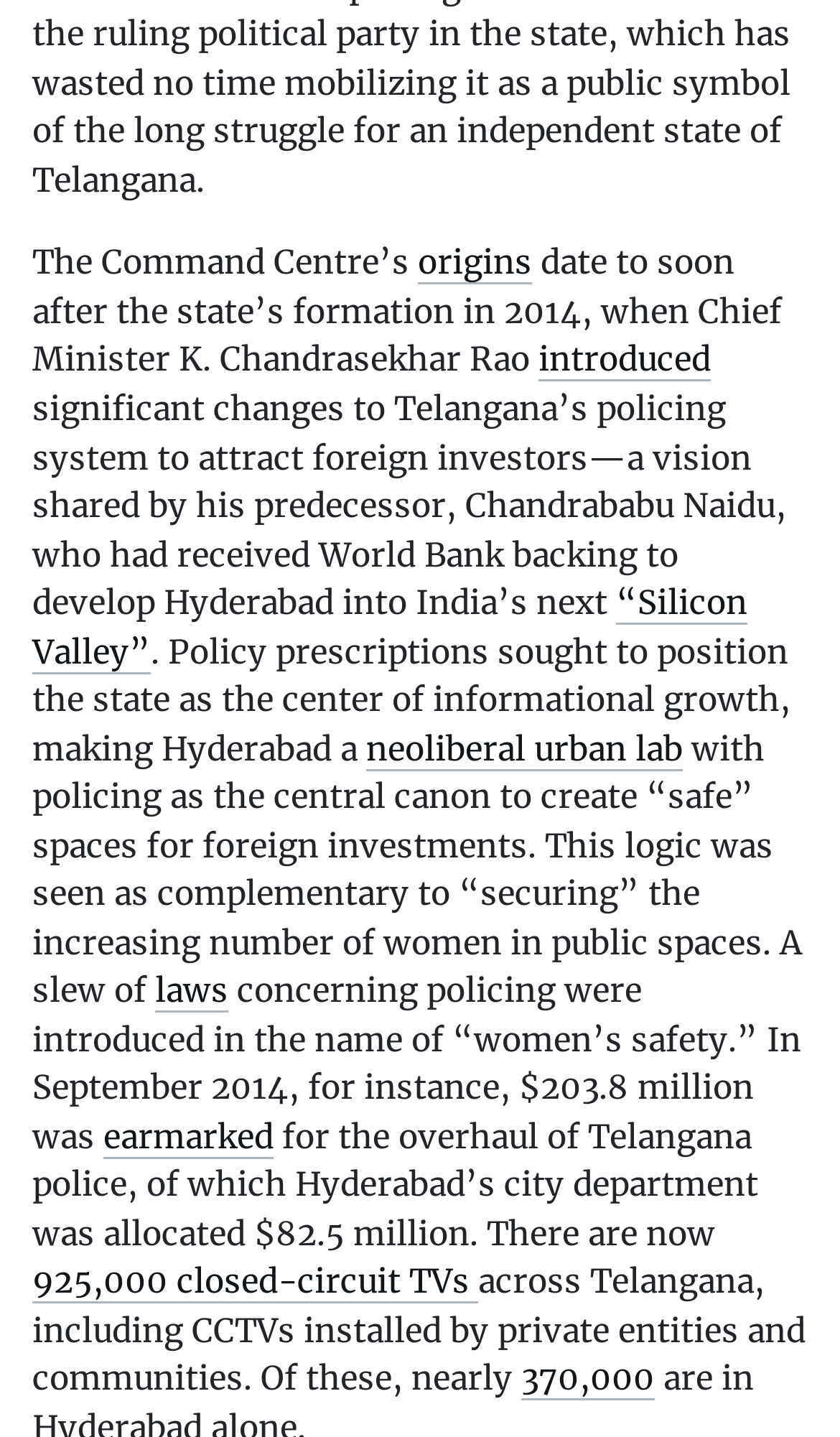Please locate the bounding box coordinates of the element's region that needs to be clicked to follow the instruction: "Follow the link 'introduced'". The bounding box coordinates should be provided as four float numbers between 0 and 1, i.e., [left, top, right, bottom].

[0.641, 0.236, 0.846, 0.266]